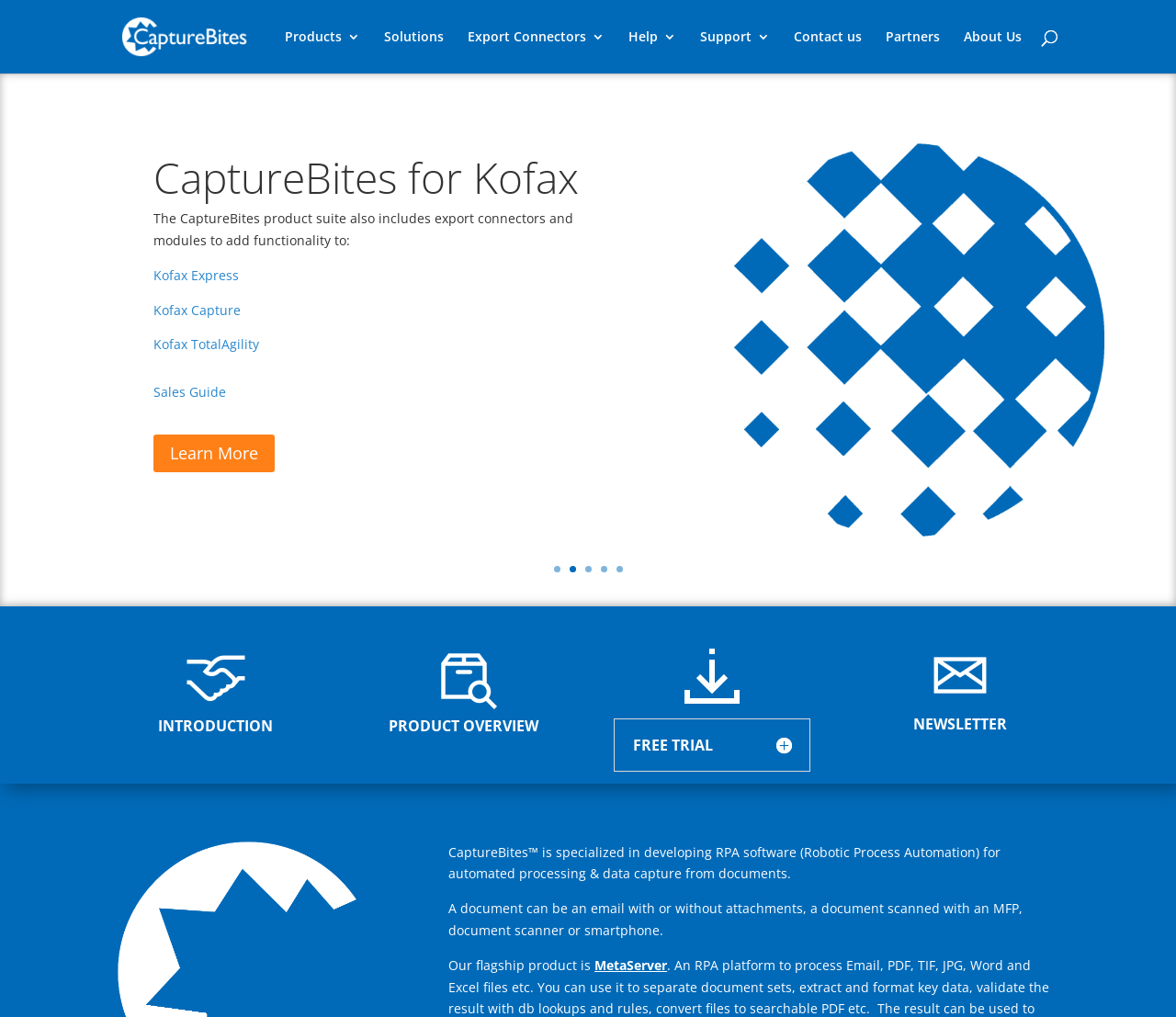Pinpoint the bounding box coordinates of the area that should be clicked to complete the following instruction: "Go to Products page". The coordinates must be given as four float numbers between 0 and 1, i.e., [left, top, right, bottom].

[0.242, 0.03, 0.306, 0.072]